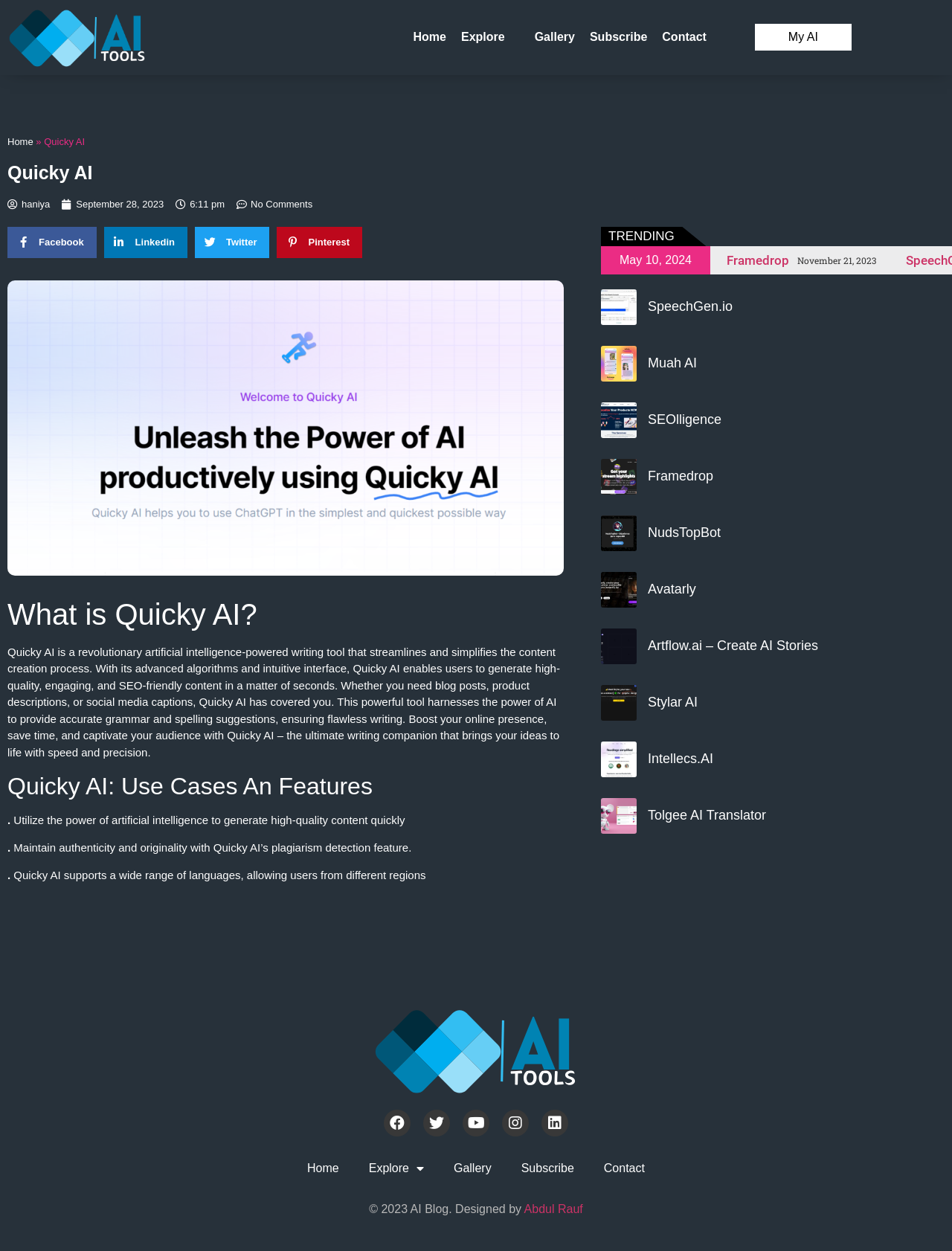Identify the bounding box coordinates of the HTML element based on this description: "Youtube".

[0.486, 0.887, 0.514, 0.908]